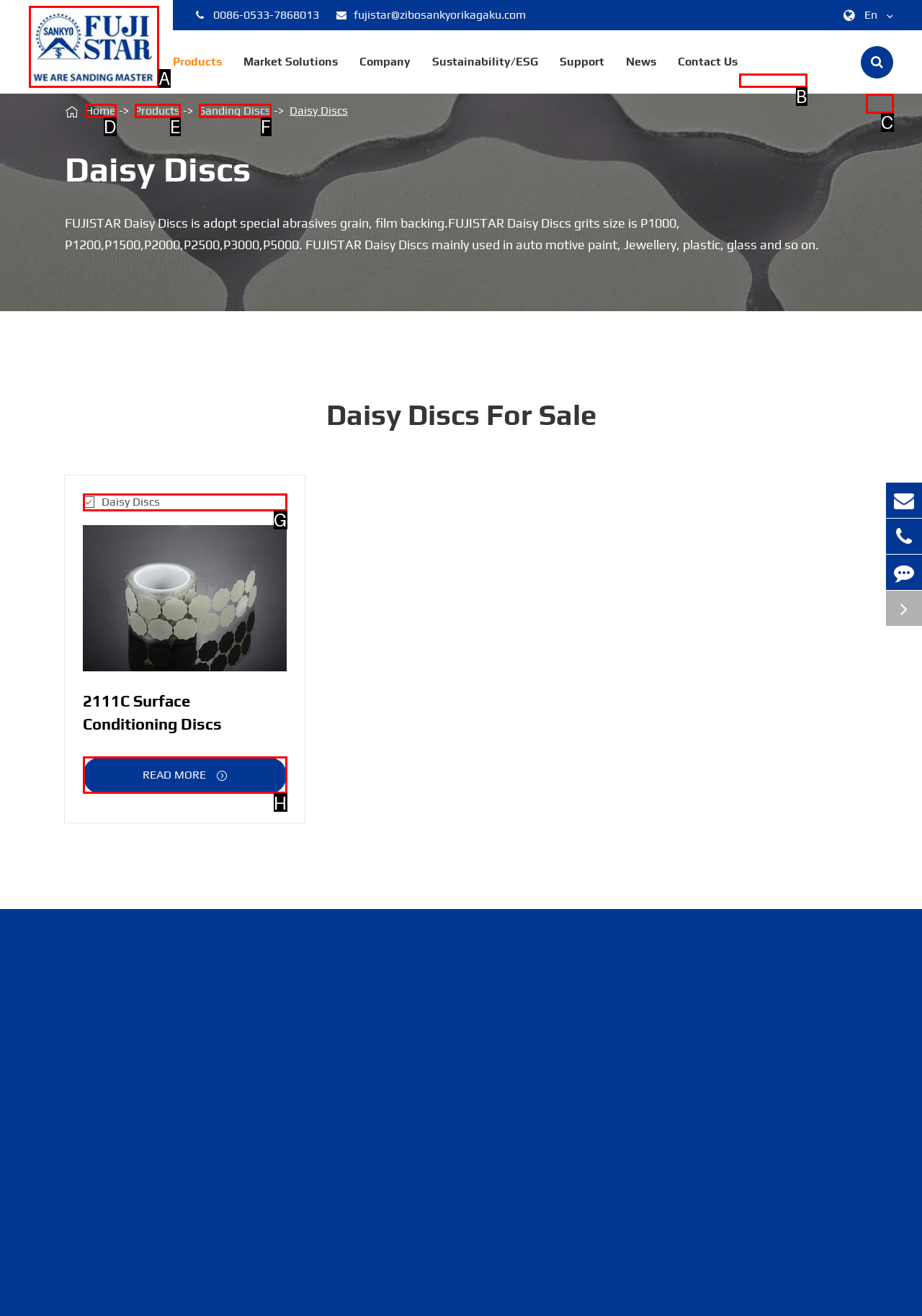Identify the correct option to click in order to complete this task: Read more about 2111C Surface Conditioning Discs
Answer with the letter of the chosen option directly.

H